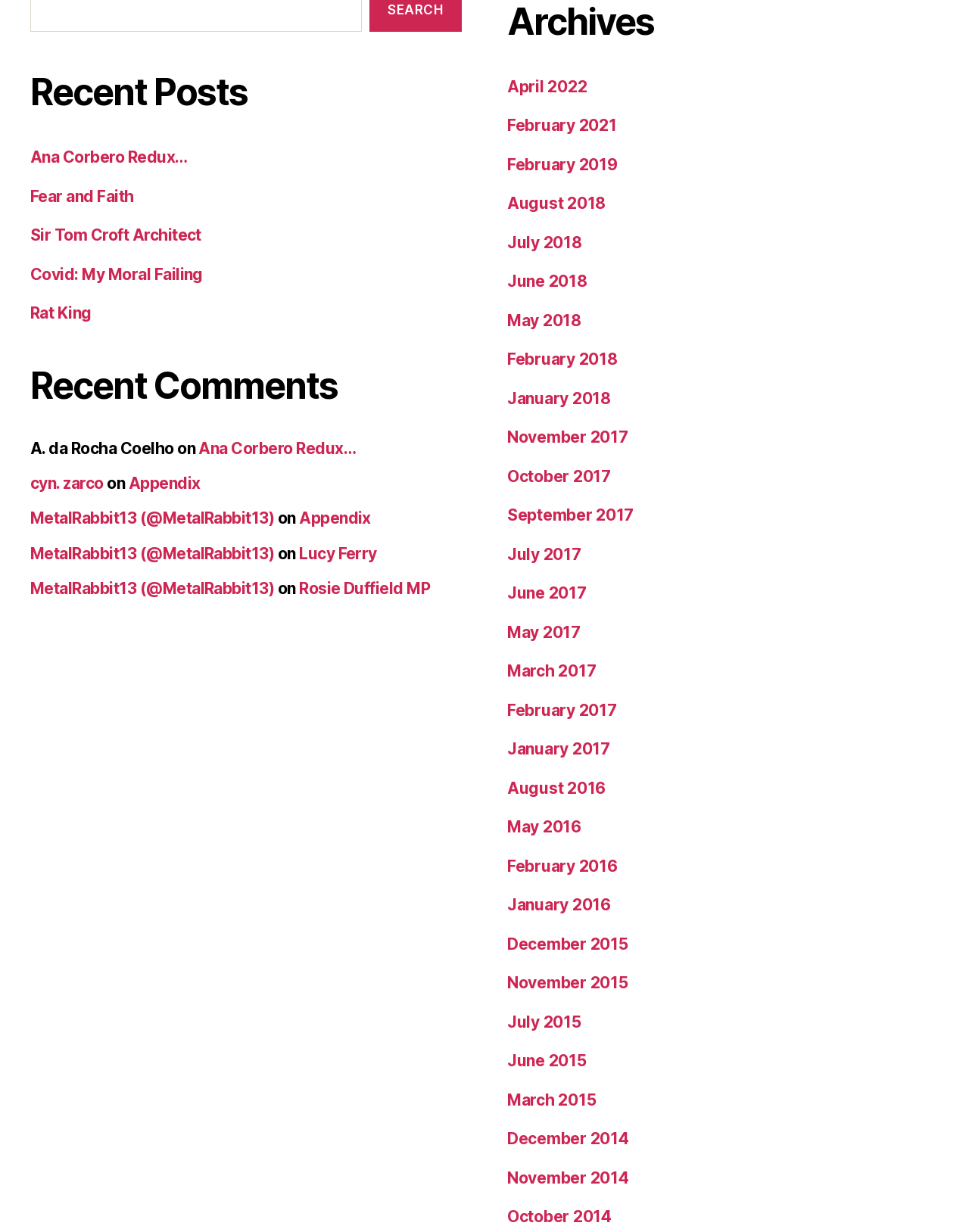How many recent comments are listed?
Answer the question in as much detail as possible.

Below the 'Recent Comments' heading, there are four articles listed, each with a link and some text. This suggests that there are four recent comments listed on the webpage.